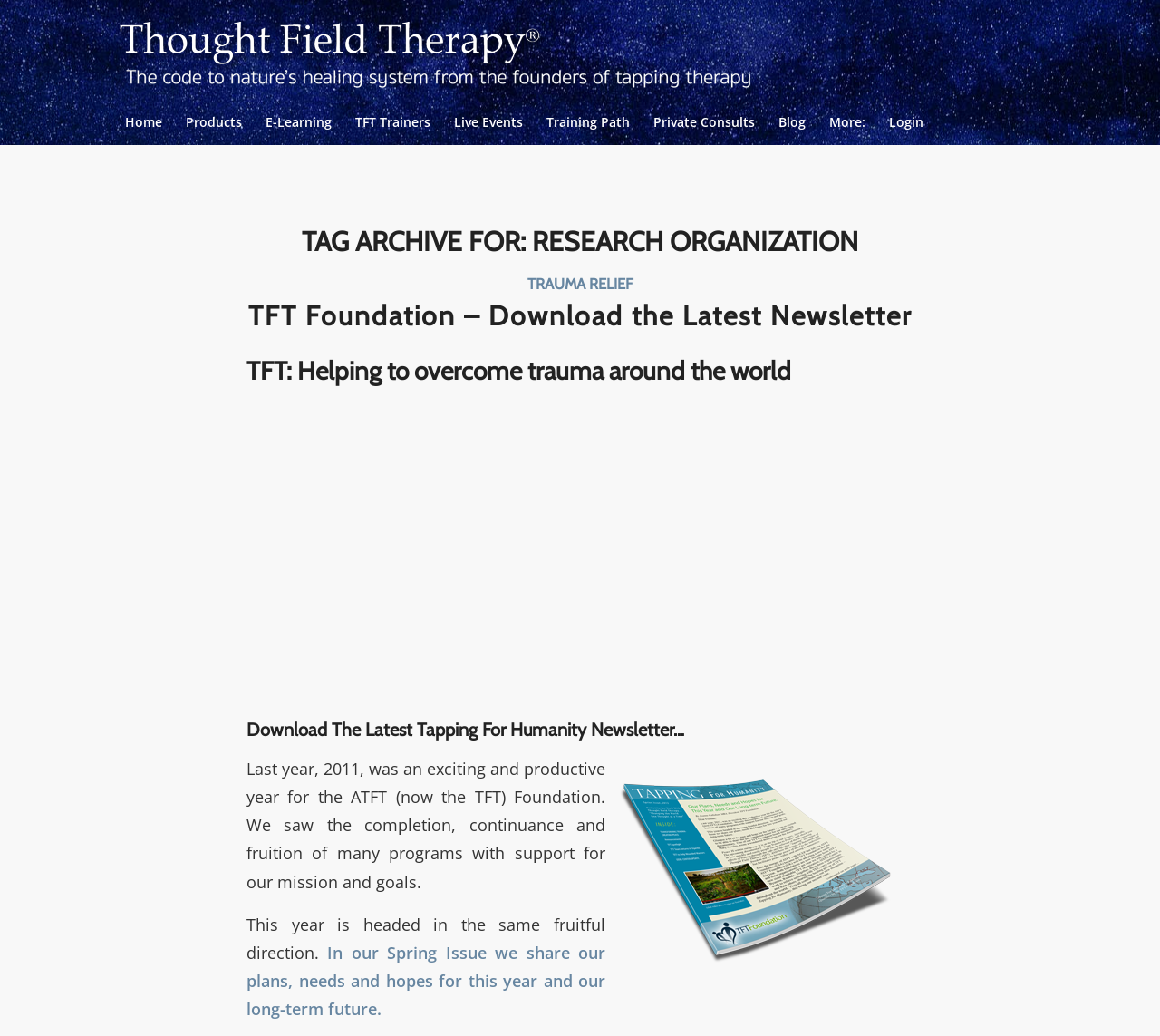Provide the bounding box coordinates of the area you need to click to execute the following instruction: "Access Public Resources".

None